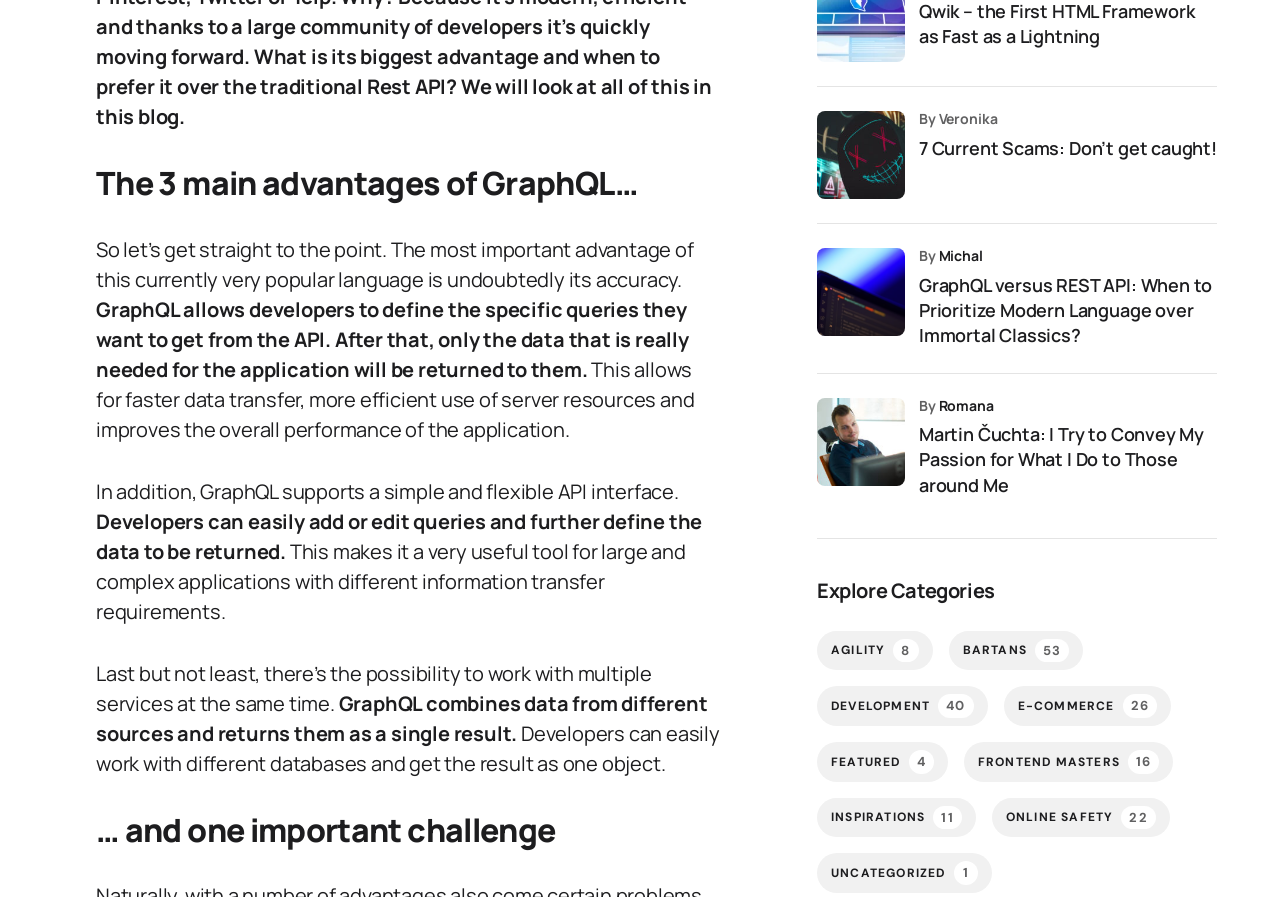Locate the UI element described by alt="Farmall Antique Tractor Parts" in the provided webpage screenshot. Return the bounding box coordinates in the format (top-left x, top-left y, bottom-right x, bottom-right y), ensuring all values are between 0 and 1.

None